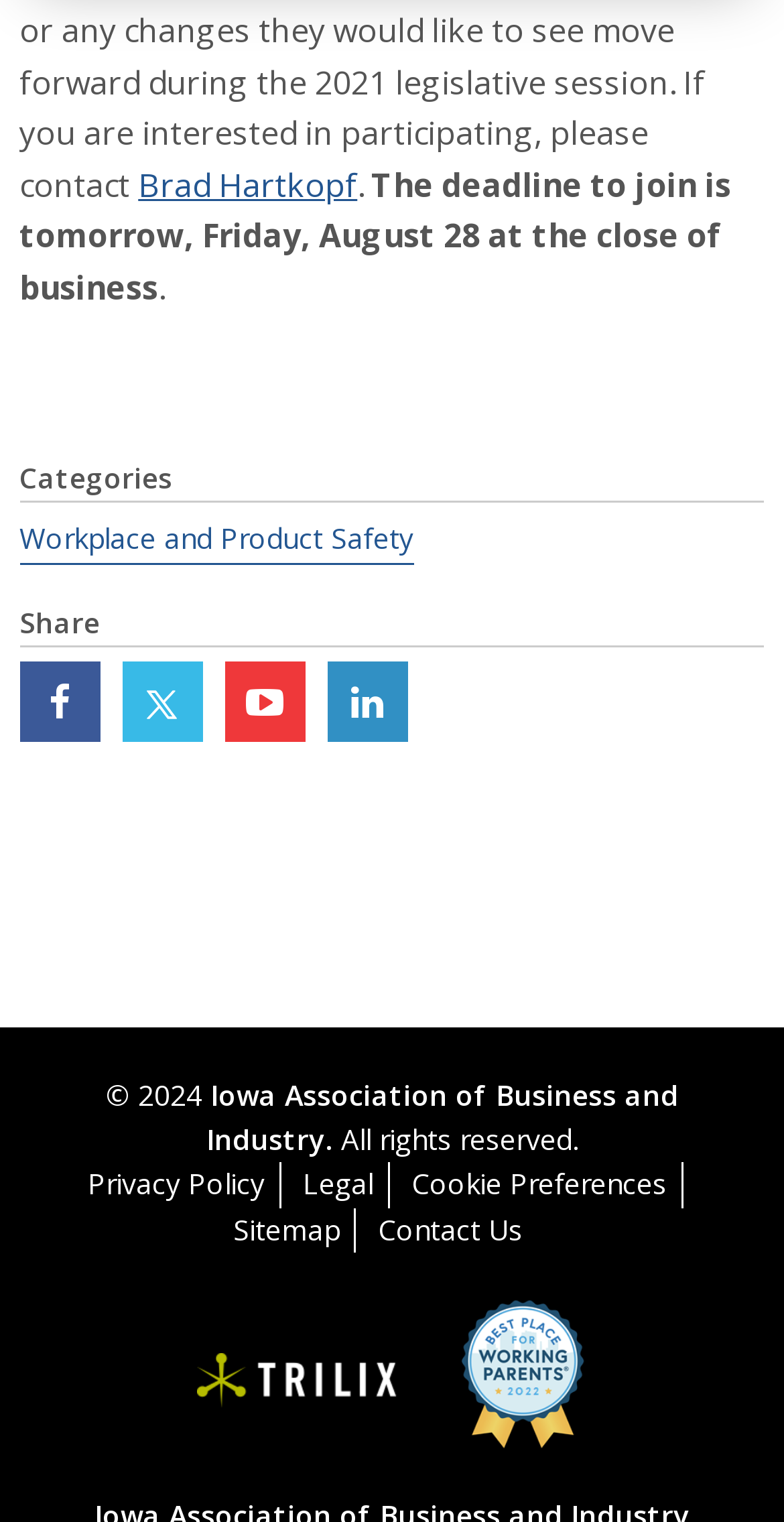Identify the bounding box coordinates for the UI element mentioned here: "Workplace and Product Safety". Provide the coordinates as four float values between 0 and 1, i.e., [left, top, right, bottom].

[0.025, 0.34, 0.528, 0.371]